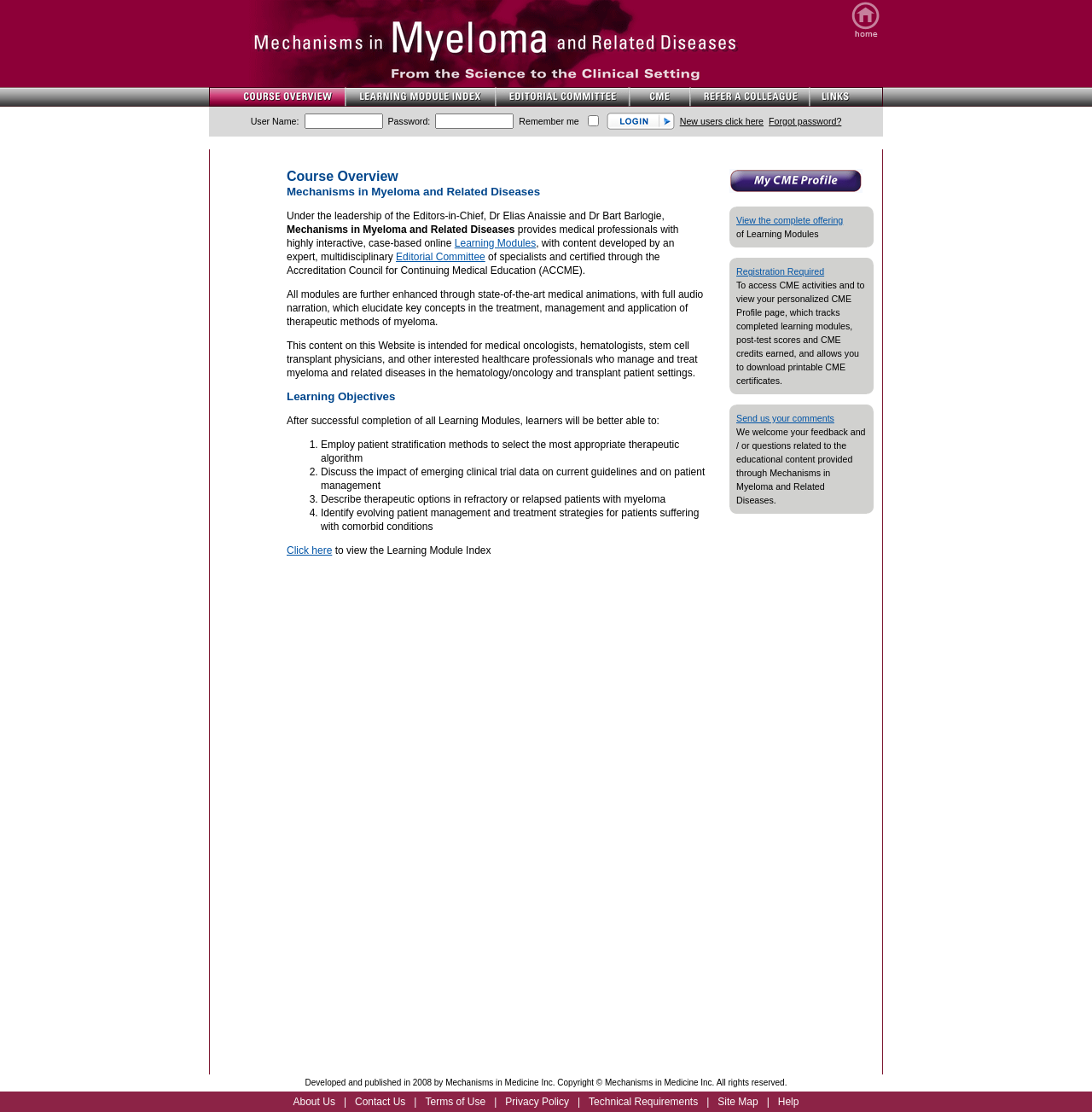What is the role of the Editorial Committee? Analyze the screenshot and reply with just one word or a short phrase.

Content development